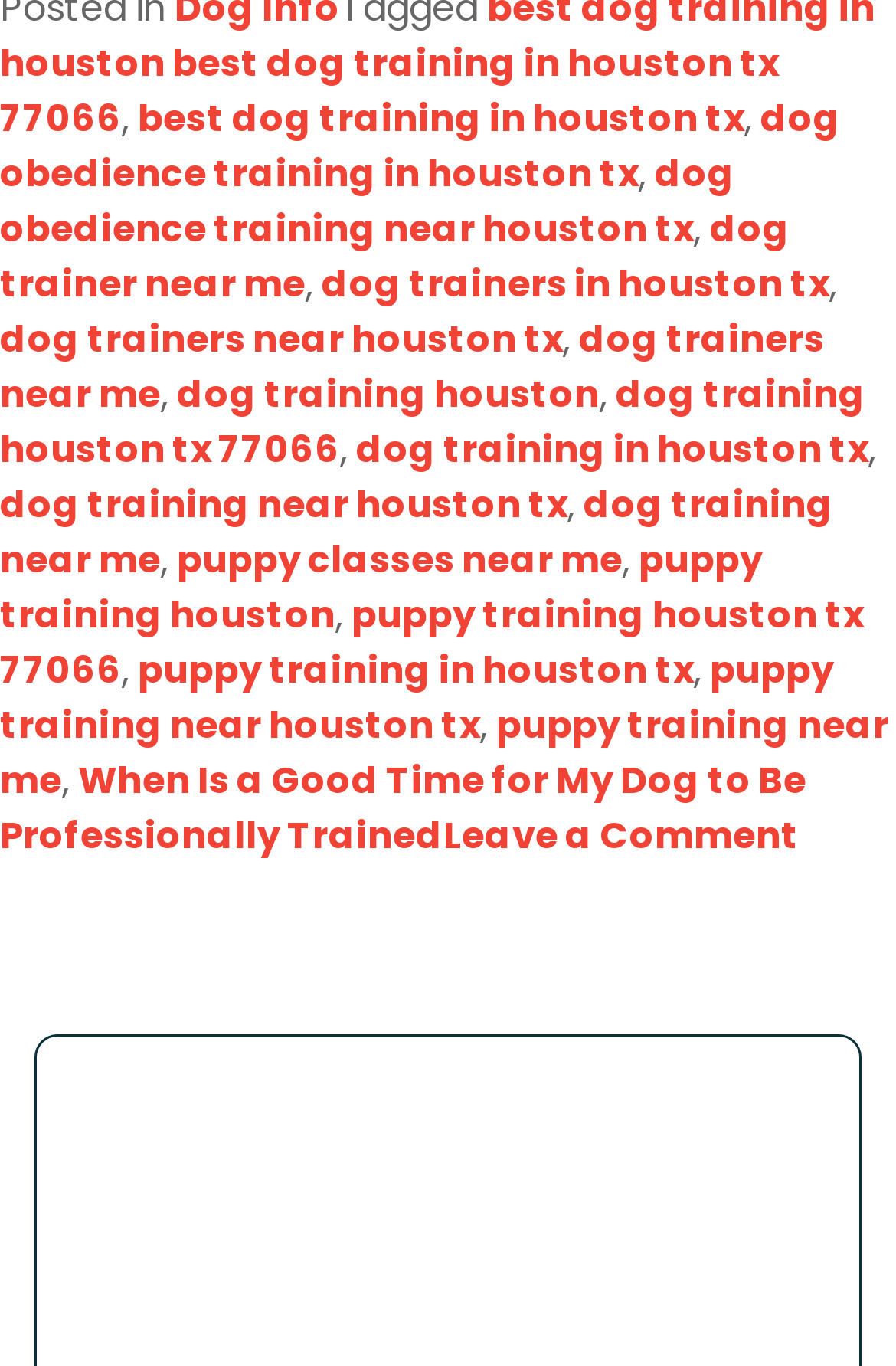Provide a brief response in the form of a single word or phrase:
What is the main topic of this webpage?

Dog training